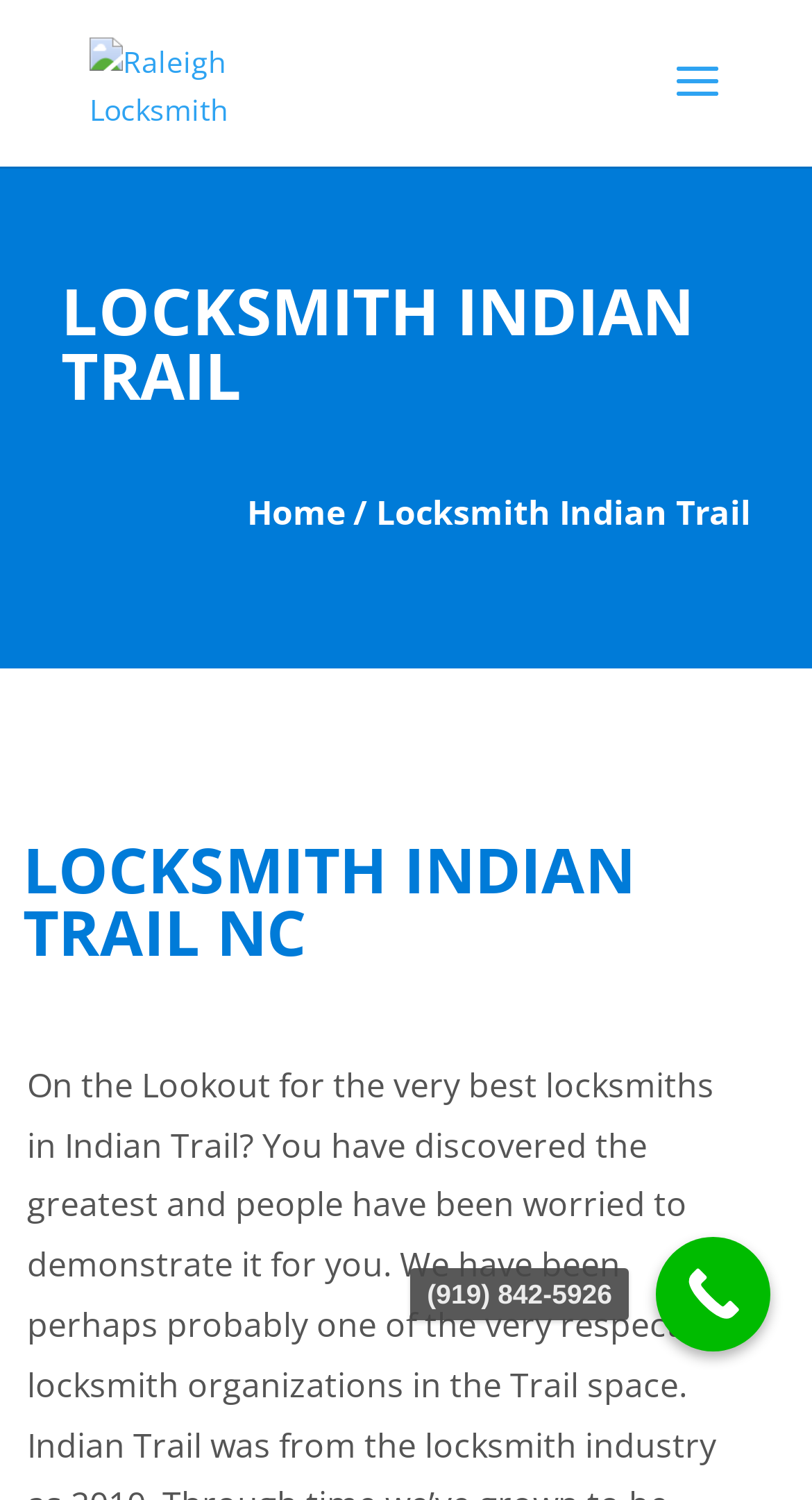Give a concise answer using one word or a phrase to the following question:
What is the navigation path of the current page?

Home / Locksmith Indian Trail